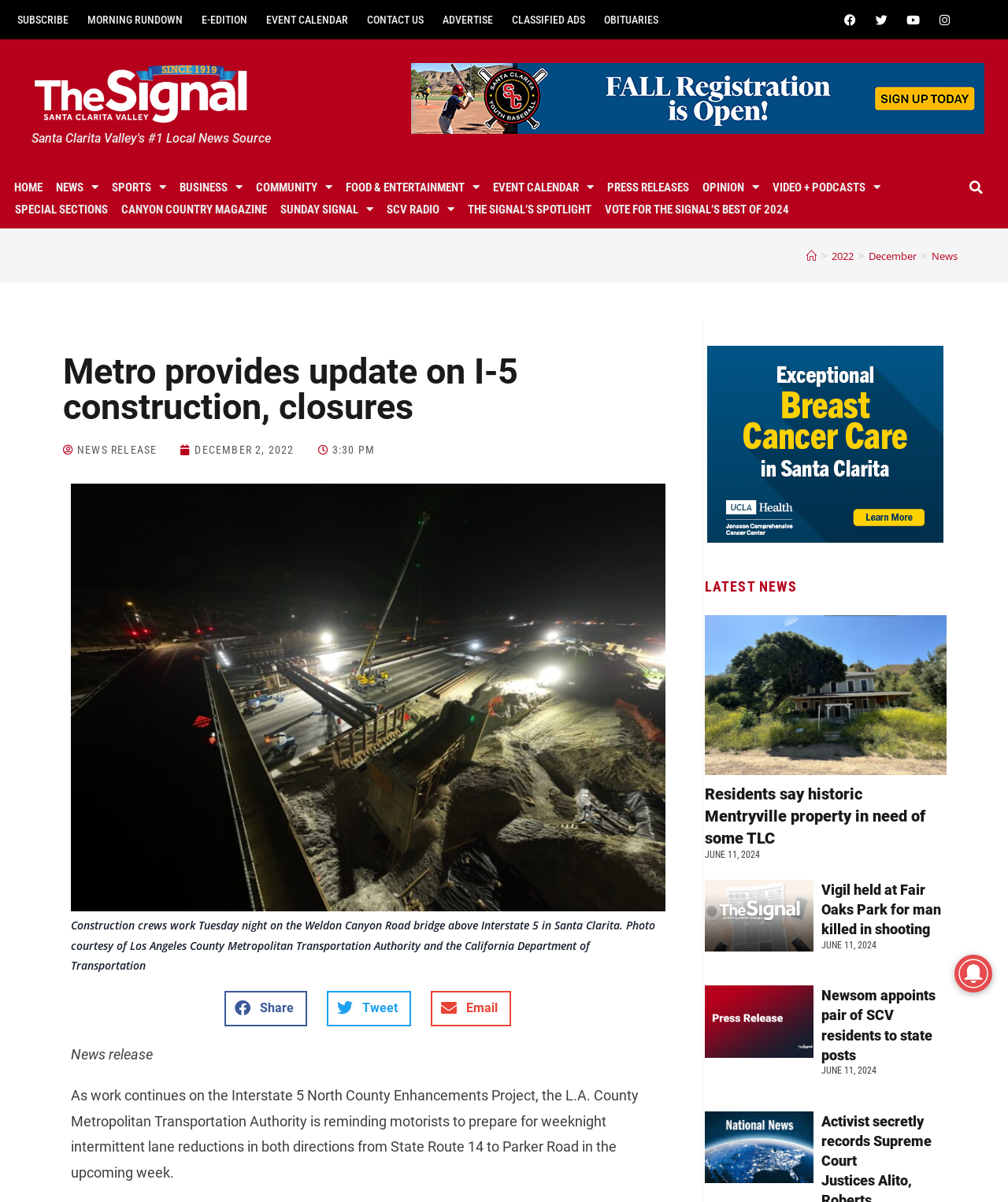Please specify the bounding box coordinates of the element that should be clicked to execute the given instruction: 'Explore More'. Ensure the coordinates are four float numbers between 0 and 1, expressed as [left, top, right, bottom].

None